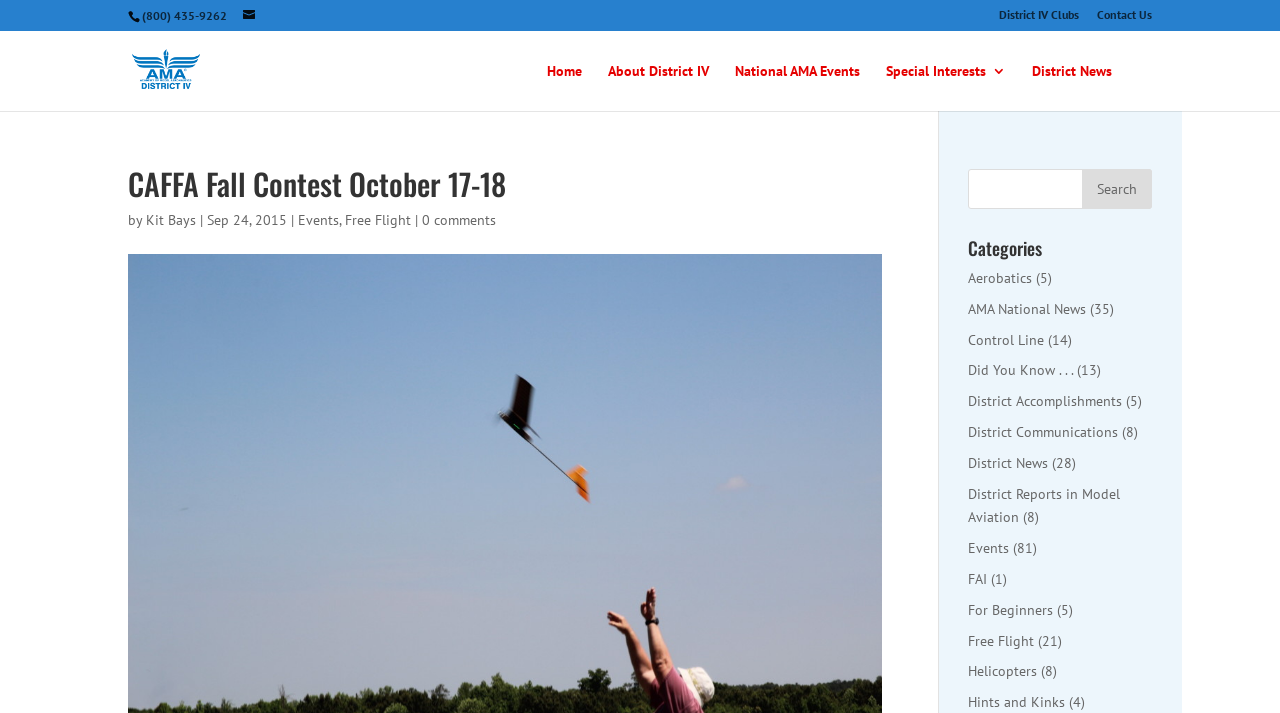Illustrate the webpage's structure and main components comprehensively.

The webpage is about the CAFFA Fall Contest, which is scheduled to take place on October 17-18. At the top left corner, there is a phone number "(800) 435-9262" and a social media icon. Next to the phone number, there are three links: "District IV Clubs", "Contact Us", and "AMA District IV", which has an associated image. 

Below these elements, there is a navigation menu with links to "Home", "About District IV", "National AMA Events", and "District News". On the right side of the navigation menu, there is a search bar with a search button.

The main content of the webpage is divided into two sections. The top section has a heading "CAFFA Fall Contest October 17-18" and provides information about the event, including the author "Kit Bays" and the date "Sep 24, 2015". There are also links to "Events", "Free Flight", and "0 comments".

The bottom section has a heading "Categories" and lists various categories with links and associated numbers in parentheses. These categories include "Aerobatics", "AMA National News", "Control Line", and many others.